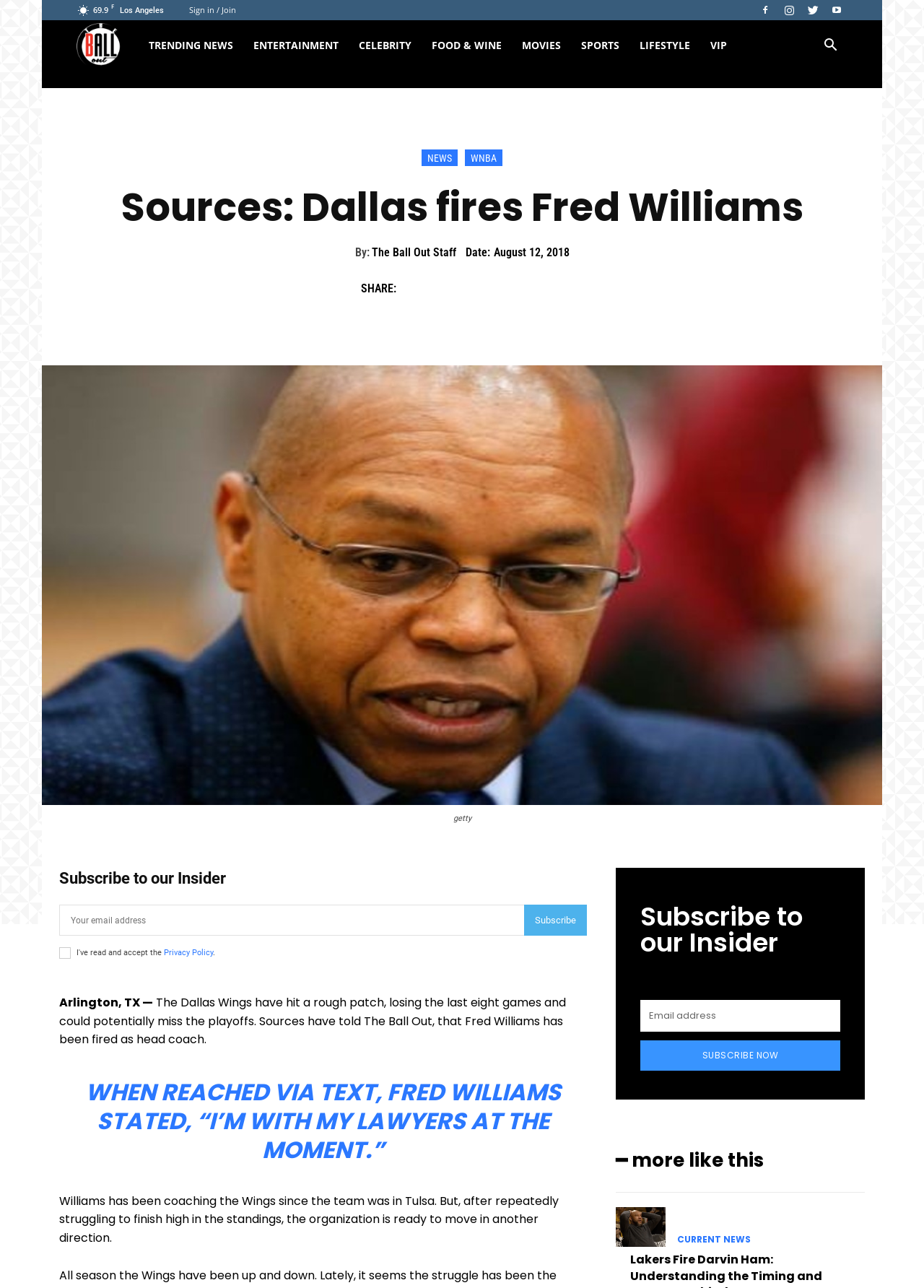What is the name of the team Fred Williams has been coaching since Tulsa? Look at the image and give a one-word or short phrase answer.

Dallas Wings